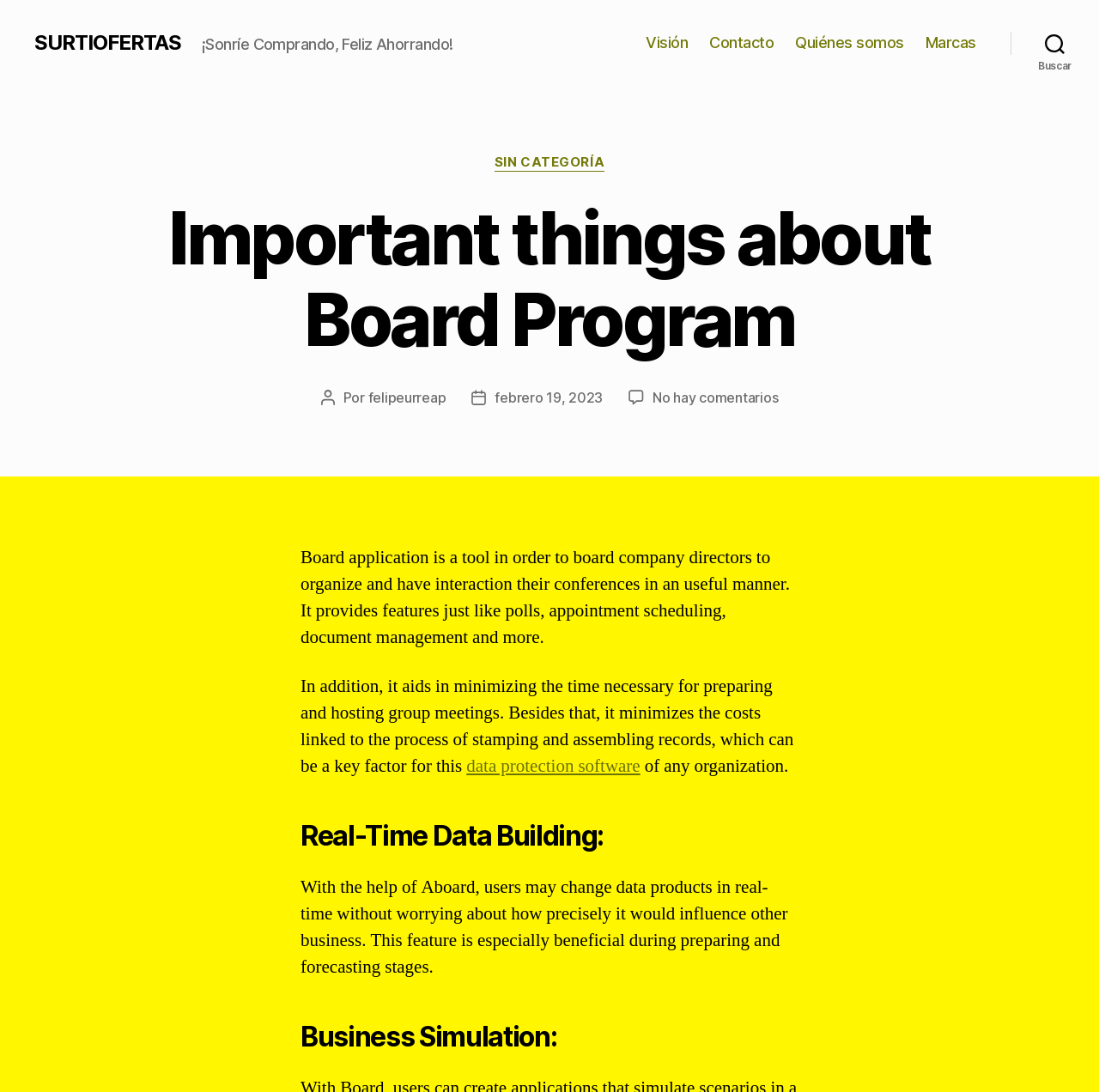Determine the bounding box coordinates of the clickable region to execute the instruction: "Click the 'Contacto' link". The coordinates should be four float numbers between 0 and 1, denoted as [left, top, right, bottom].

[0.646, 0.031, 0.704, 0.048]